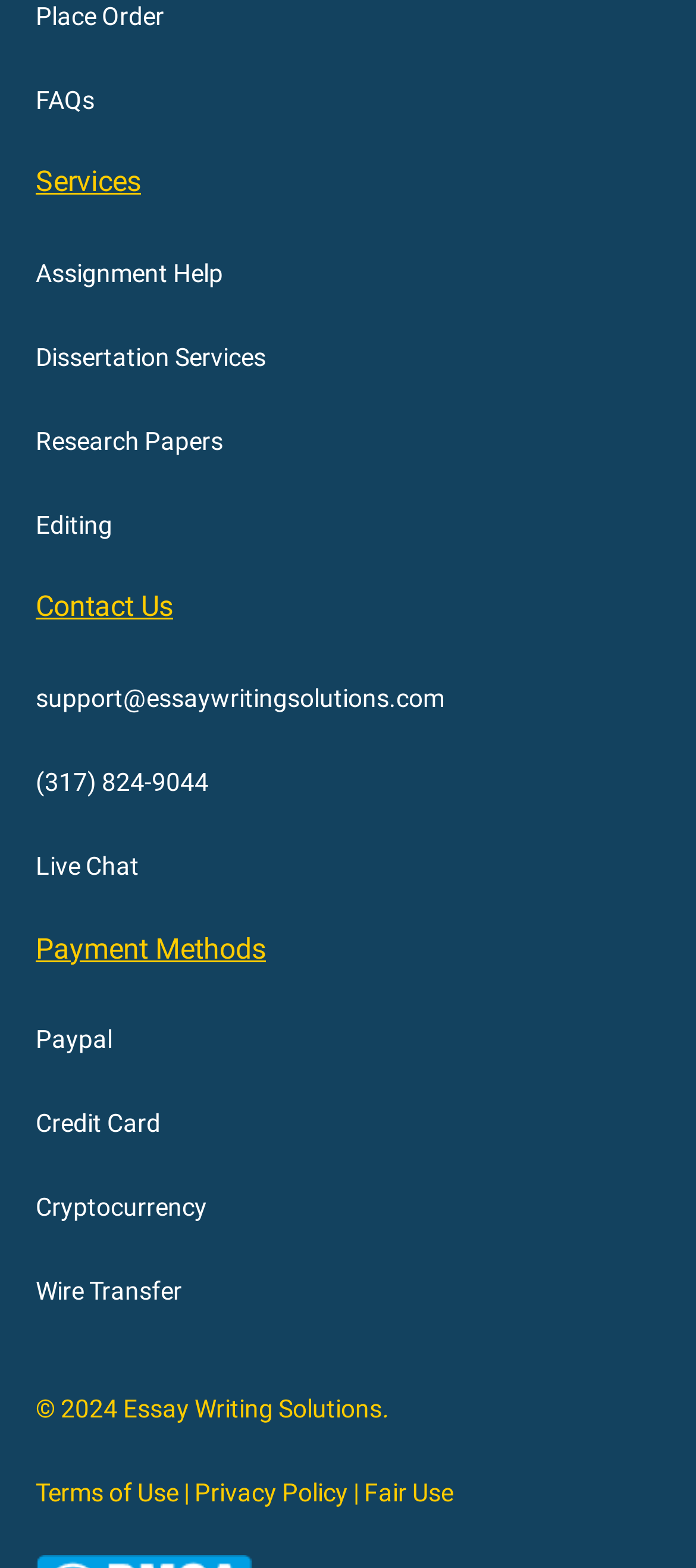Can you give a detailed response to the following question using the information from the image? What is the company's email address?

I found the company's email address by looking at the contact information section of the webpage, where it is listed as 'support@essaywritingsolutions.com'.